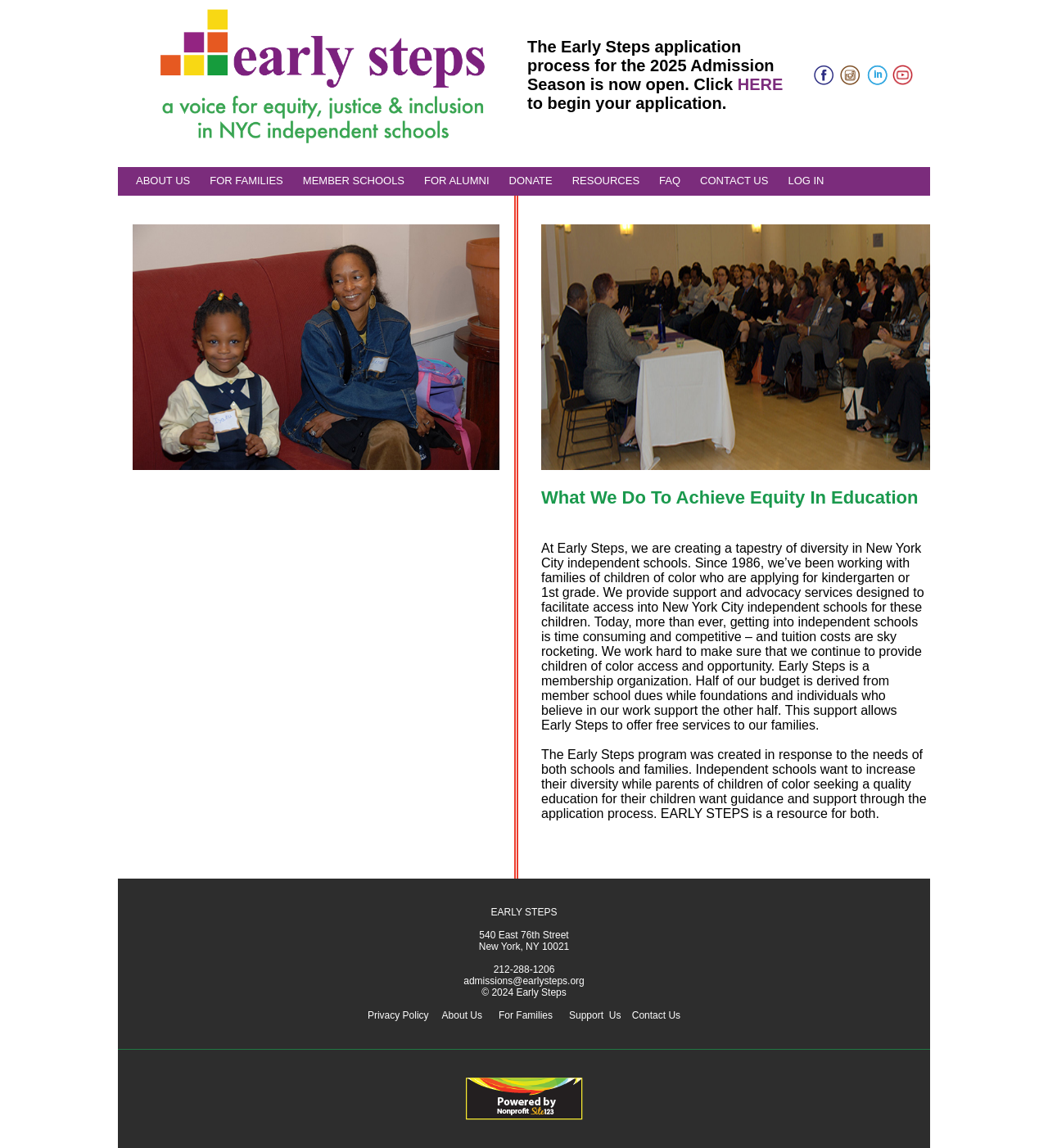Provide the bounding box coordinates of the section that needs to be clicked to accomplish the following instruction: "Learn about what we do to achieve equity in education."

[0.516, 0.425, 0.888, 0.443]